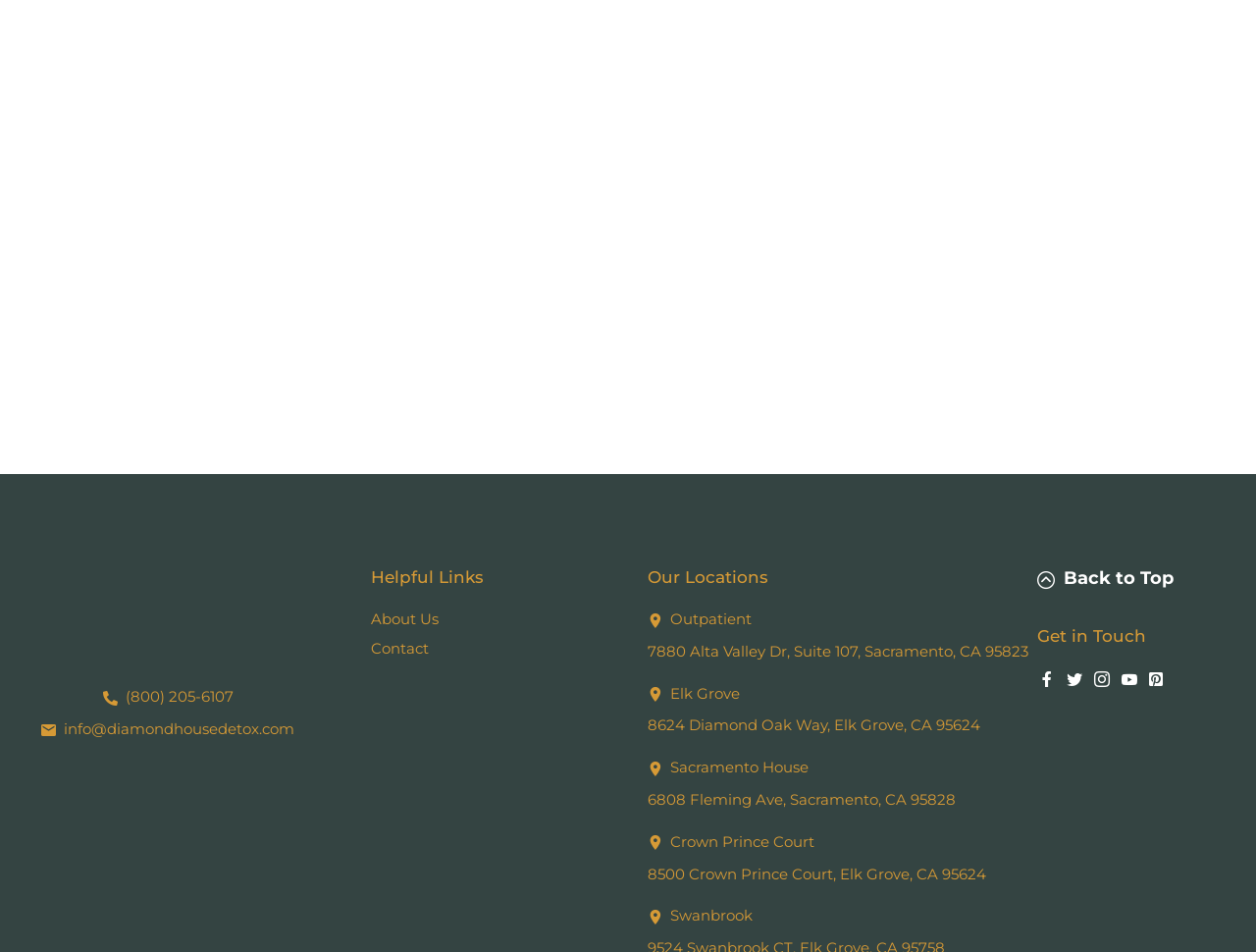What is the location of one of Diamond House's outpatient facilities?
Provide a one-word or short-phrase answer based on the image.

Sacramento, CA 95823